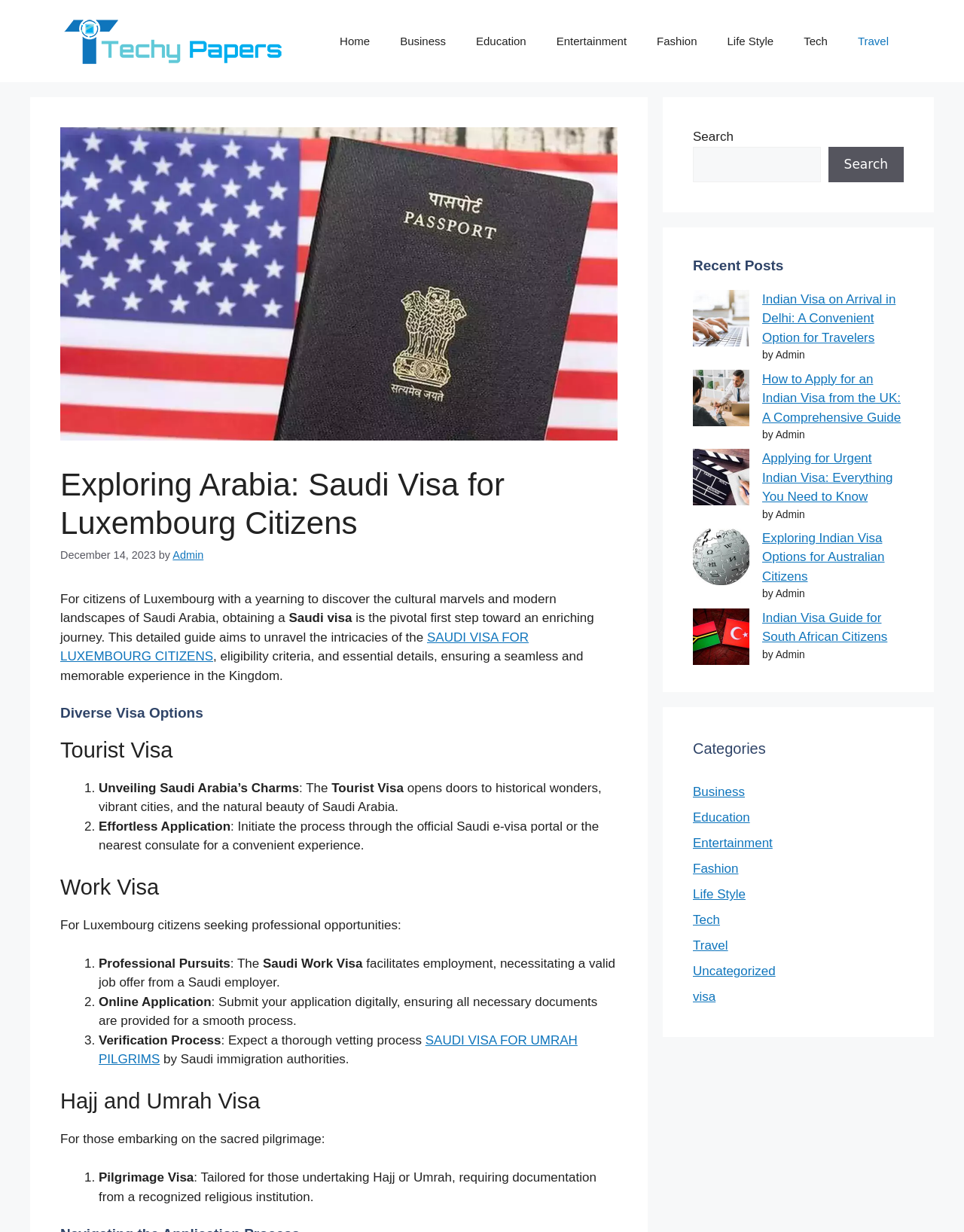Please provide a short answer using a single word or phrase for the question:
What is the title of the first recent post listed on the webpage?

Indian Visa on Arrival in Delhi